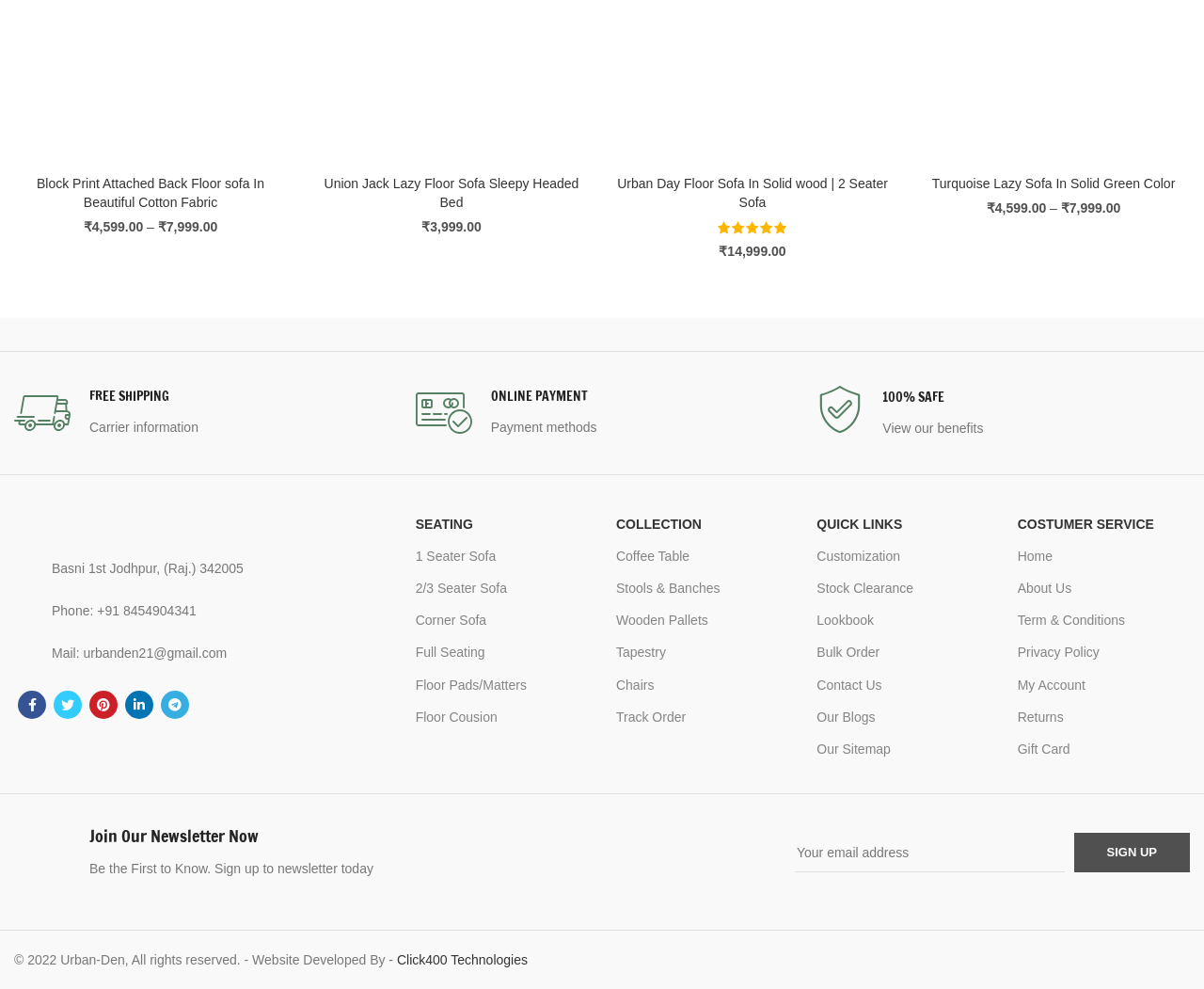What is the category of the Turquoise Lazy Sofa In Solid Green Color?
Utilize the information in the image to give a detailed answer to the question.

I found the category of the Turquoise Lazy Sofa In Solid Green Color by looking at the StaticText element with ID 901, which is located near the link element with ID 1560. The category is SEATING.